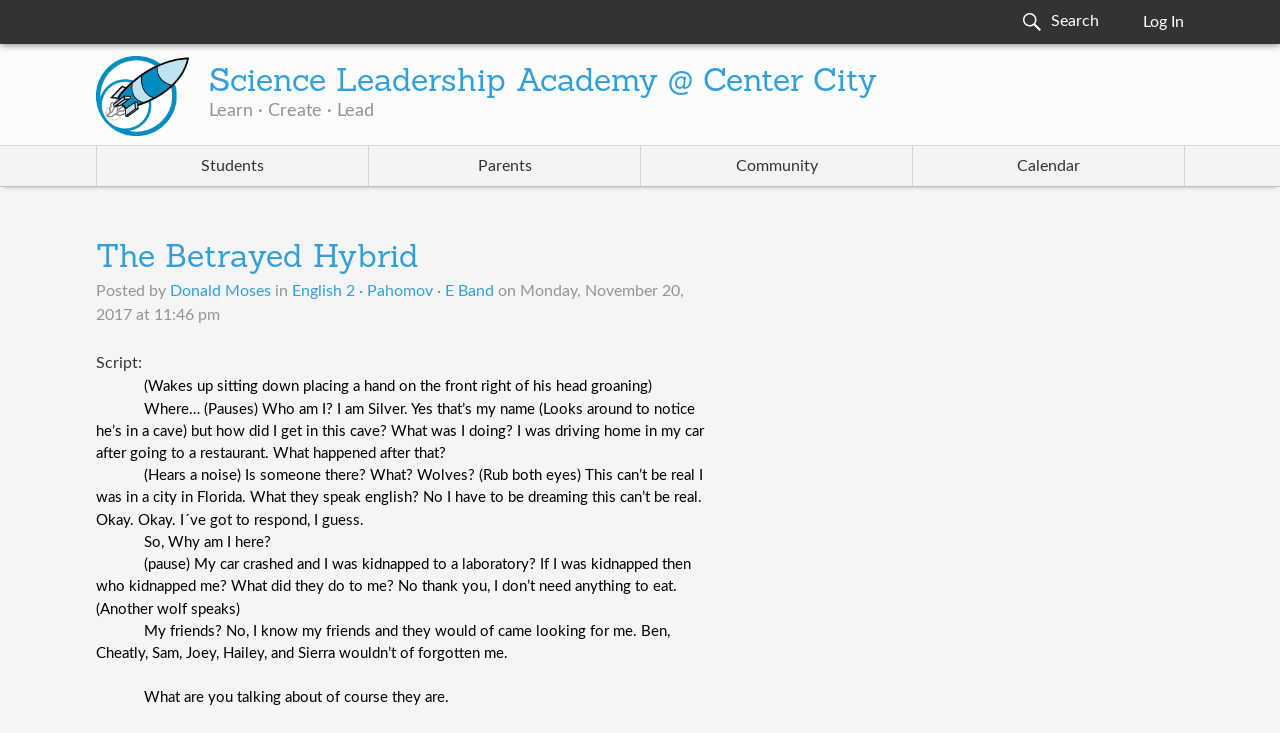Show the bounding box coordinates of the element that should be clicked to complete the task: "Check the 'About' page".

None